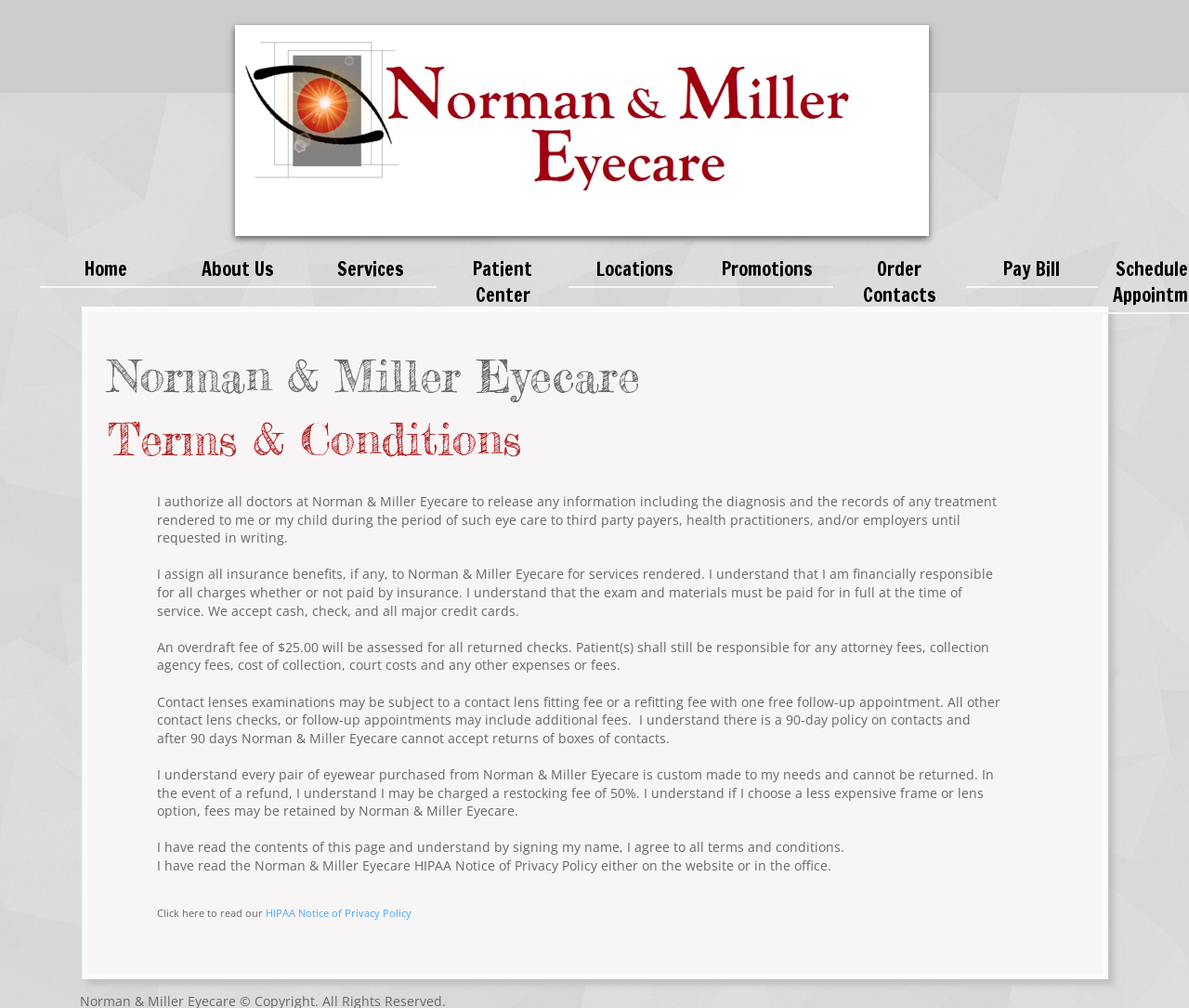Using the description "Services", predict the bounding box of the relevant HTML element.

[0.256, 0.251, 0.367, 0.286]